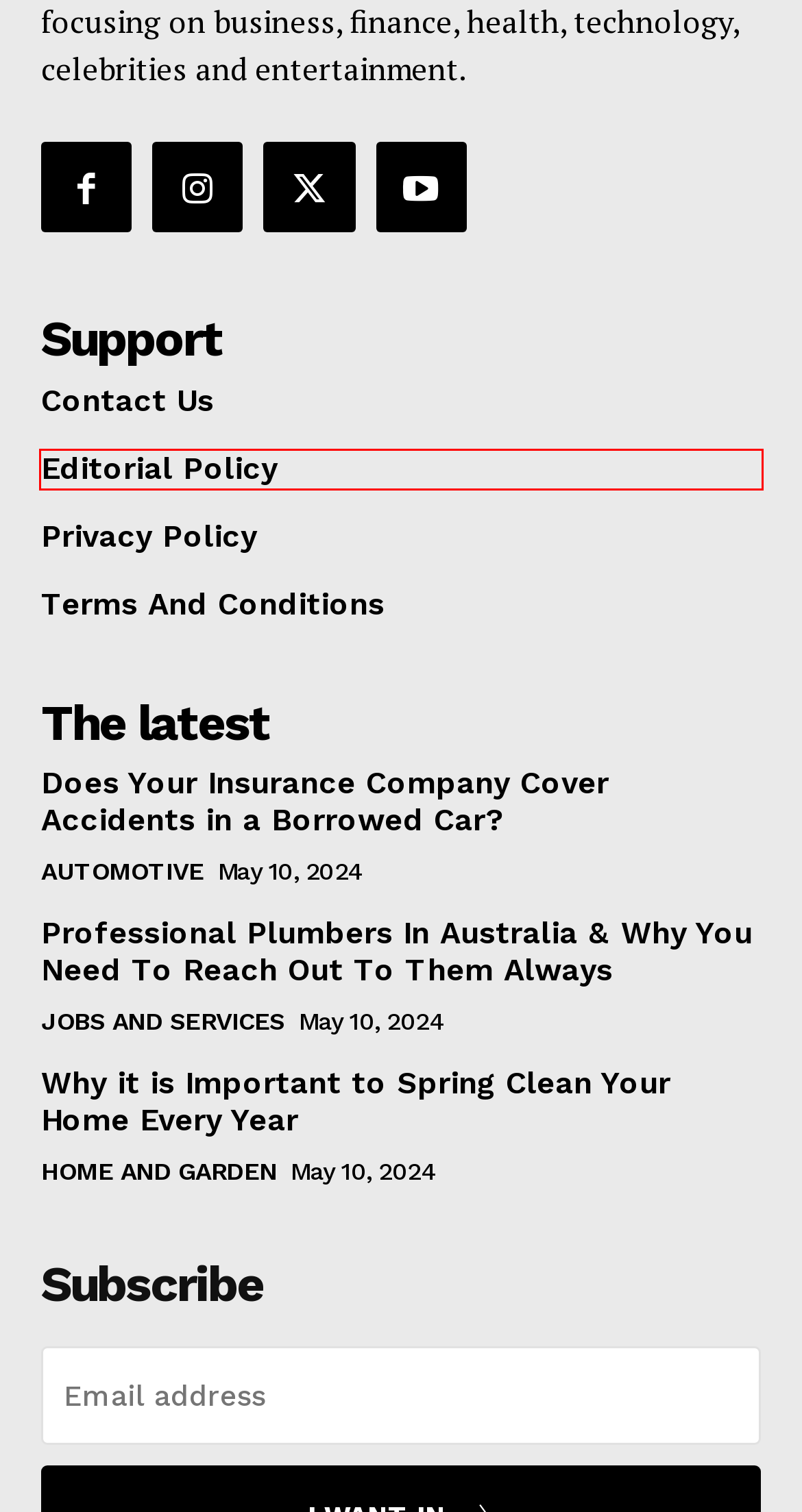Assess the screenshot of a webpage with a red bounding box and determine which webpage description most accurately matches the new page after clicking the element within the red box. Here are the options:
A. Politics Archives - TotLol
B. Education and Career Archives - TotLol
C. Privacy Policy - TotLol
D. Travel Archives - TotLol
E. Terms And Conditions - TotLol
F. Editorial Policy - TotLol
G. 7 Great Podcasts to Check Out On SoundCloud
H. Jobs and Services Archives - TotLol

F